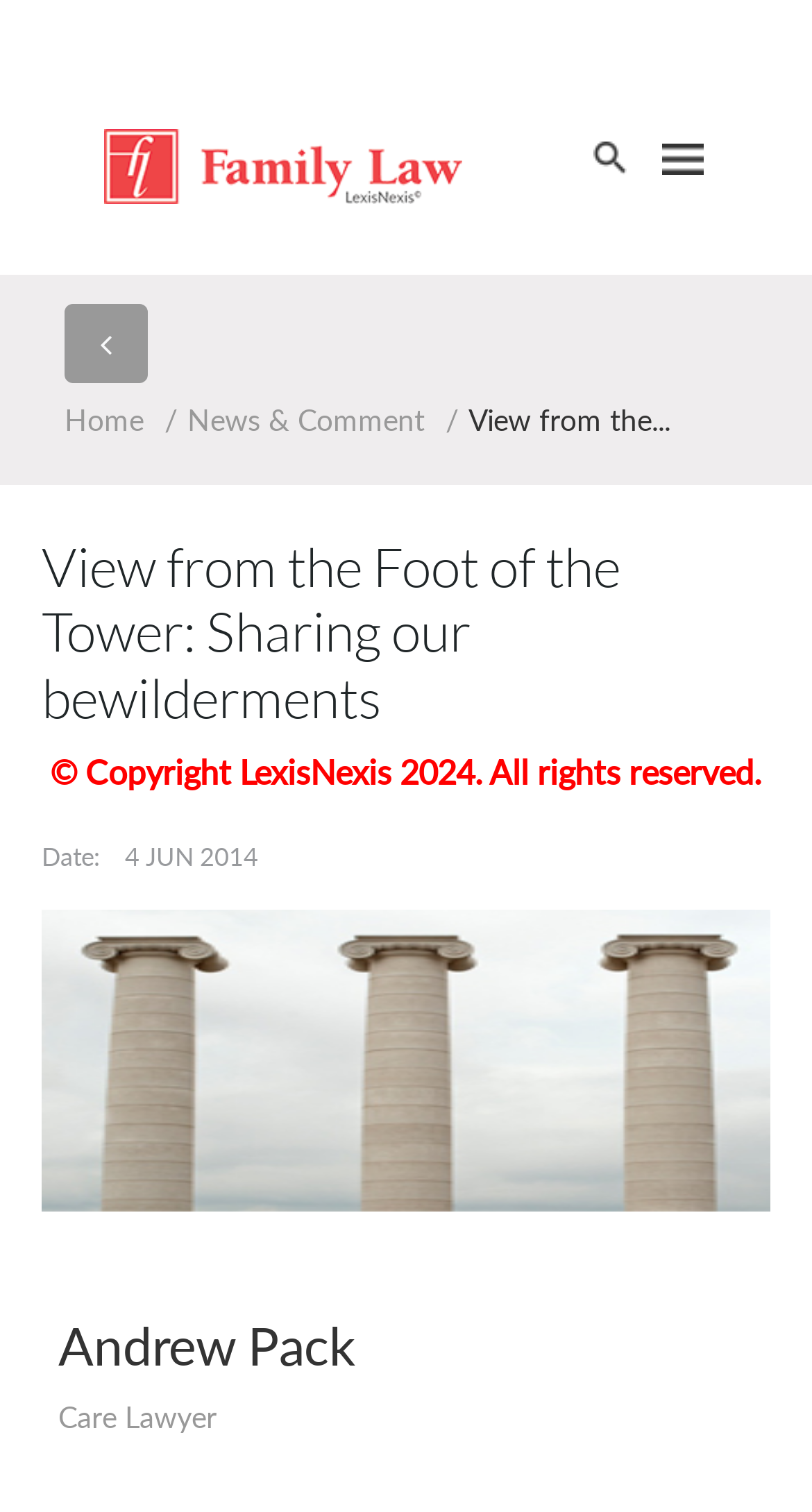Who is the author of the article?
Please provide a full and detailed response to the question.

I found the author's name by looking at the link element that says 'Andrew Pack' and reasoning that it is likely the author of the article since it is located near the article title.